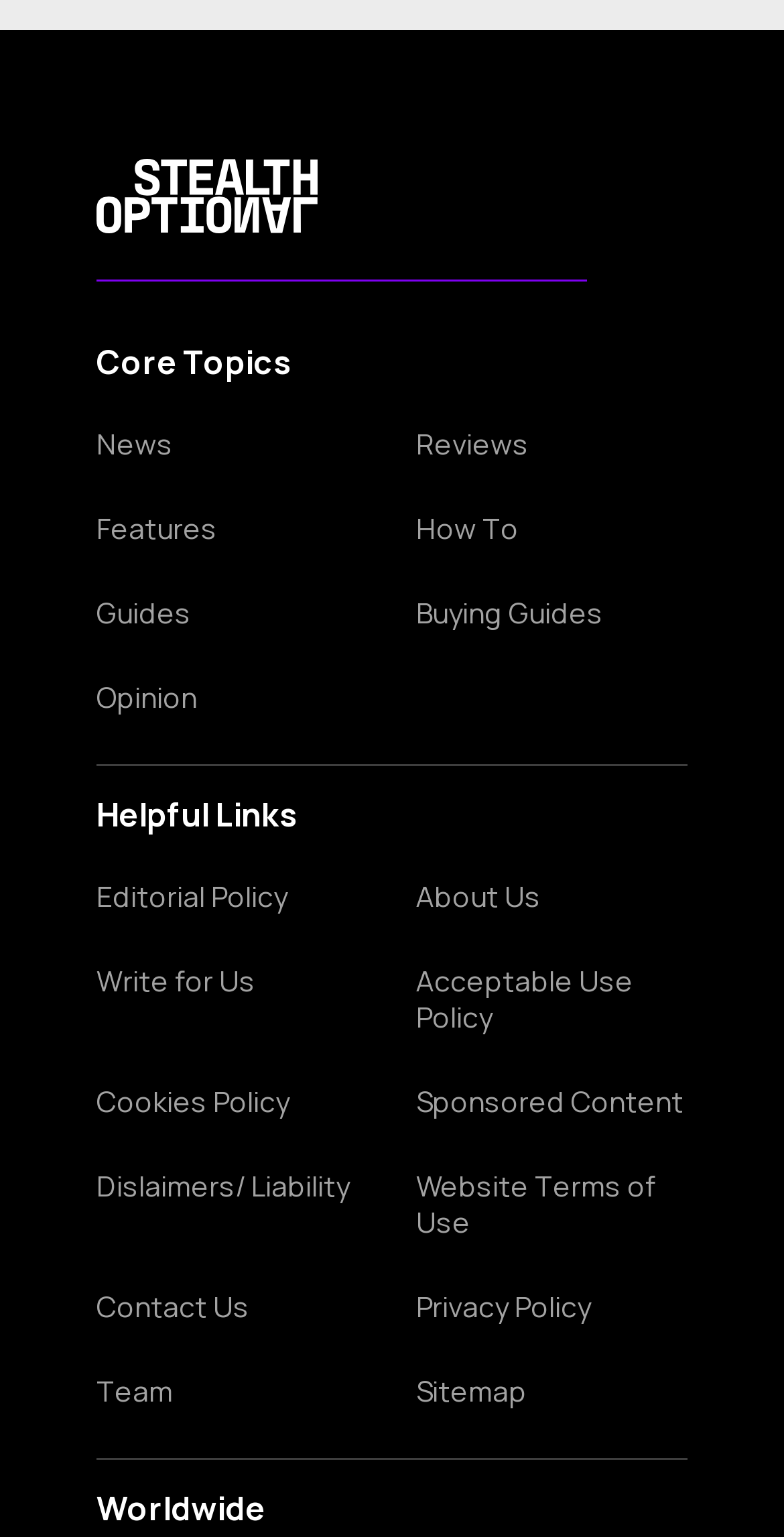Please determine the bounding box coordinates for the UI element described here. Use the format (top-left x, top-left y, bottom-right x, bottom-right y) with values bounded between 0 and 1: Website Terms of Use

[0.531, 0.655, 0.877, 0.703]